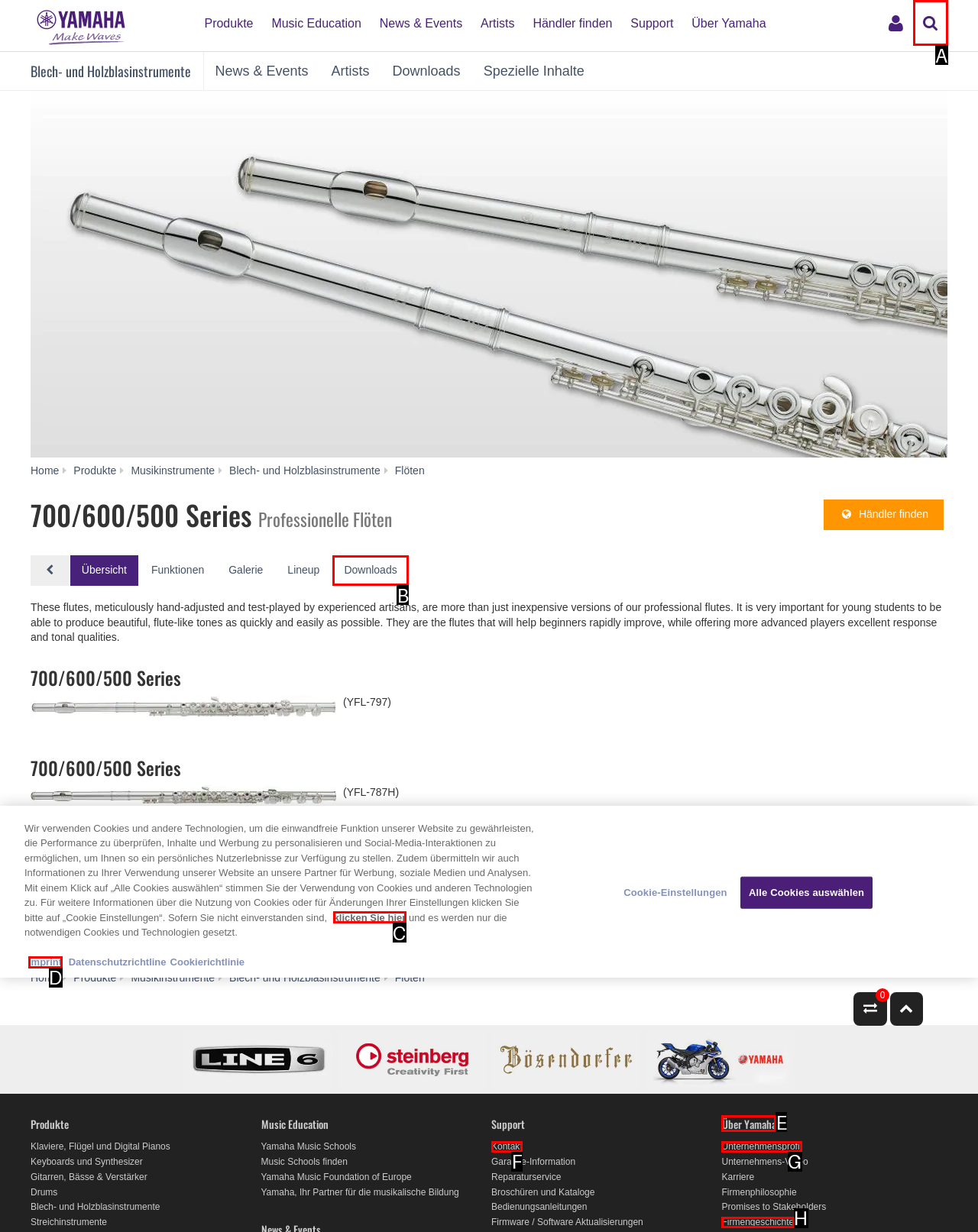Identify the correct choice to execute this task: Search for something
Respond with the letter corresponding to the right option from the available choices.

A